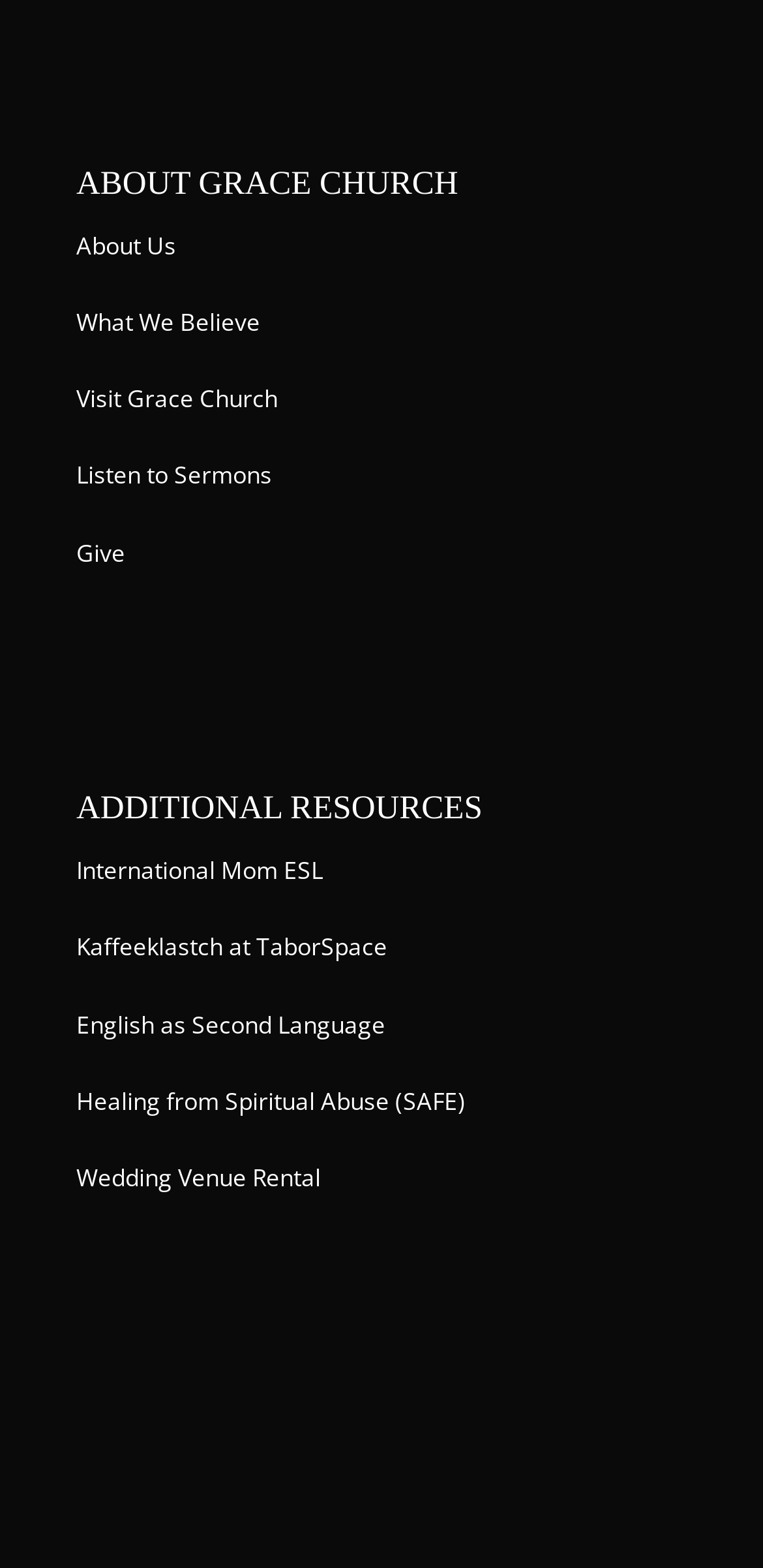Use one word or a short phrase to answer the question provided: 
How many links are there under 'ADDITIONAL RESOURCES'?

5